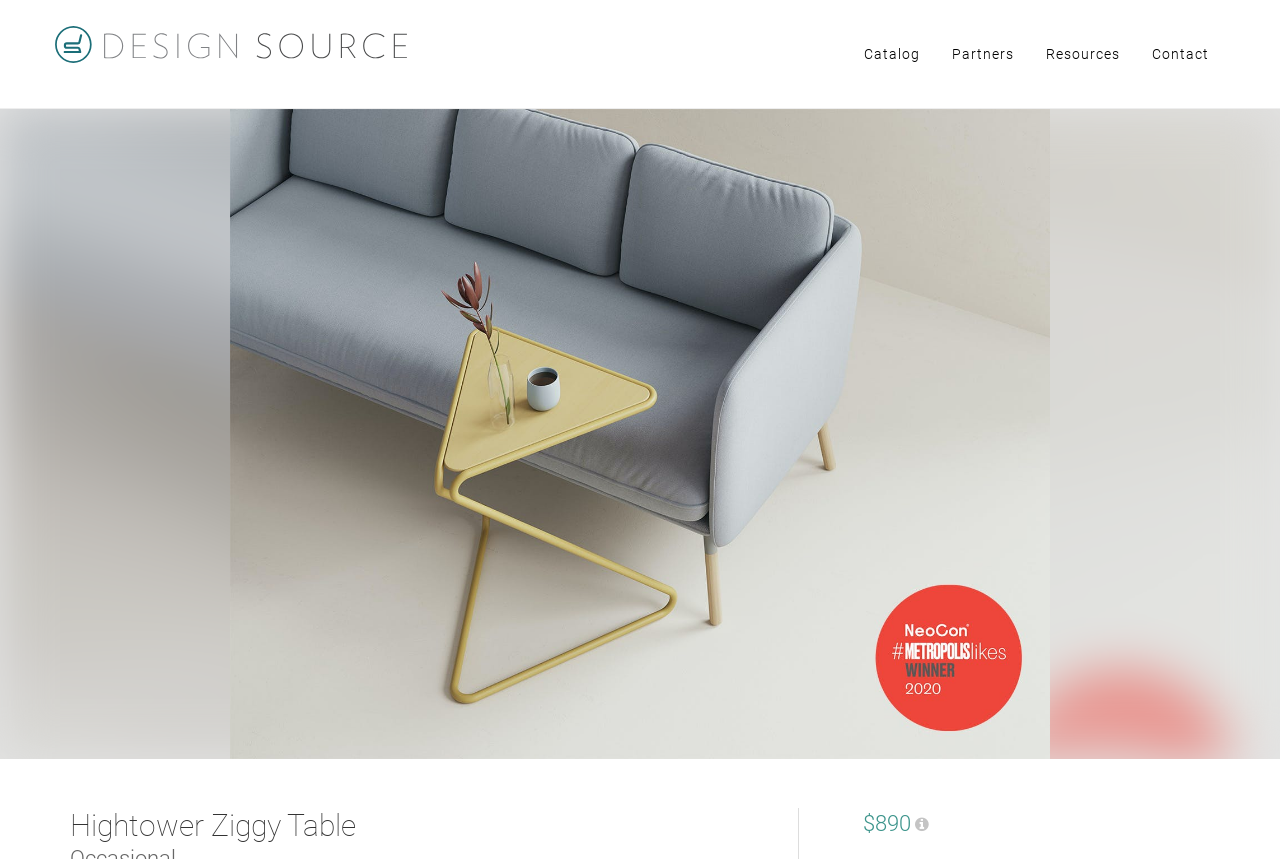What is the name of the table?
Provide a detailed and extensive answer to the question.

The name of the table can be found in the header section of the webpage, where there is an image with the same name, and also a heading element with the text 'Hightower Ziggy Table'.